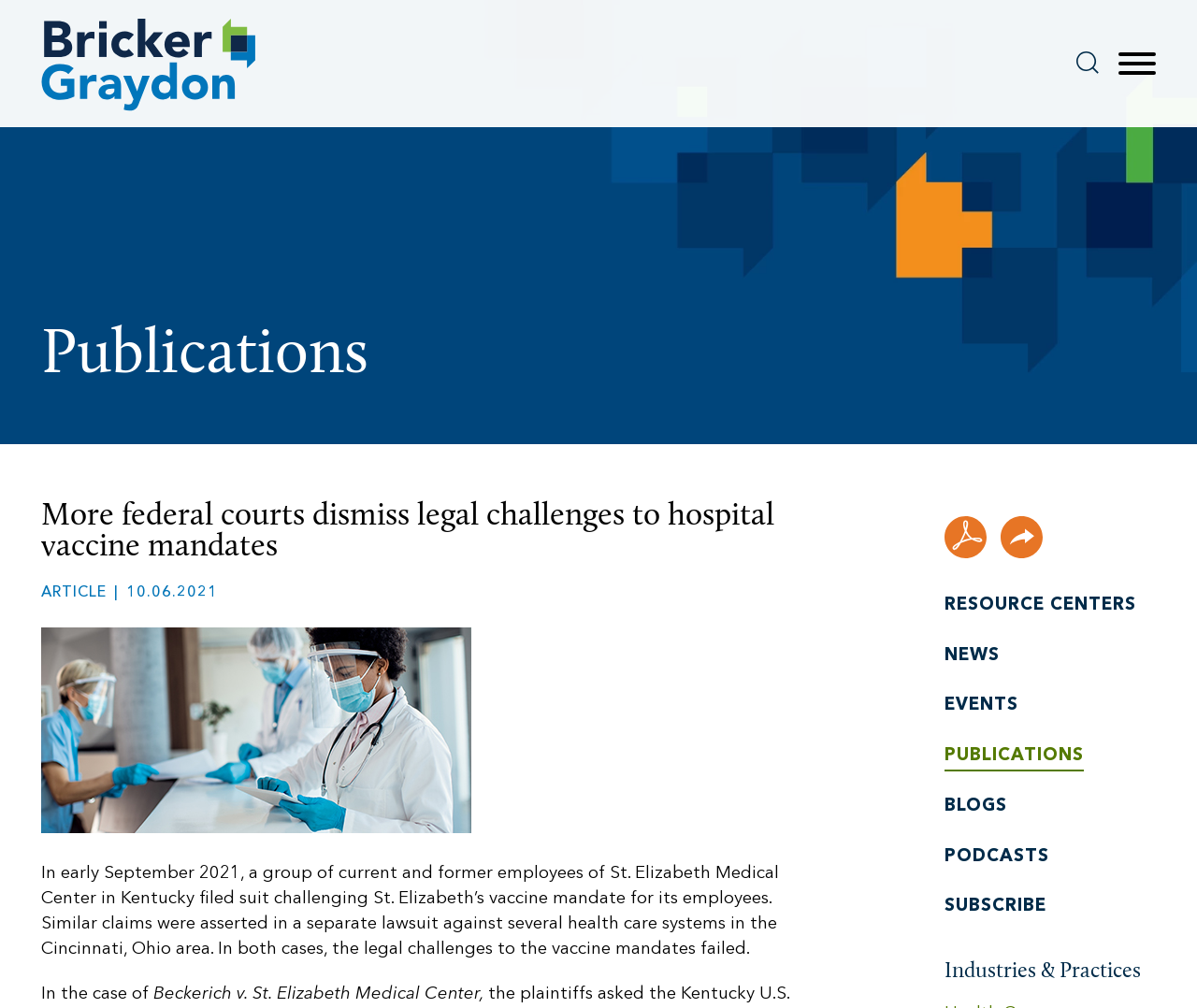What is the industry mentioned in the article?
Refer to the image and provide a one-word or short phrase answer.

Health care